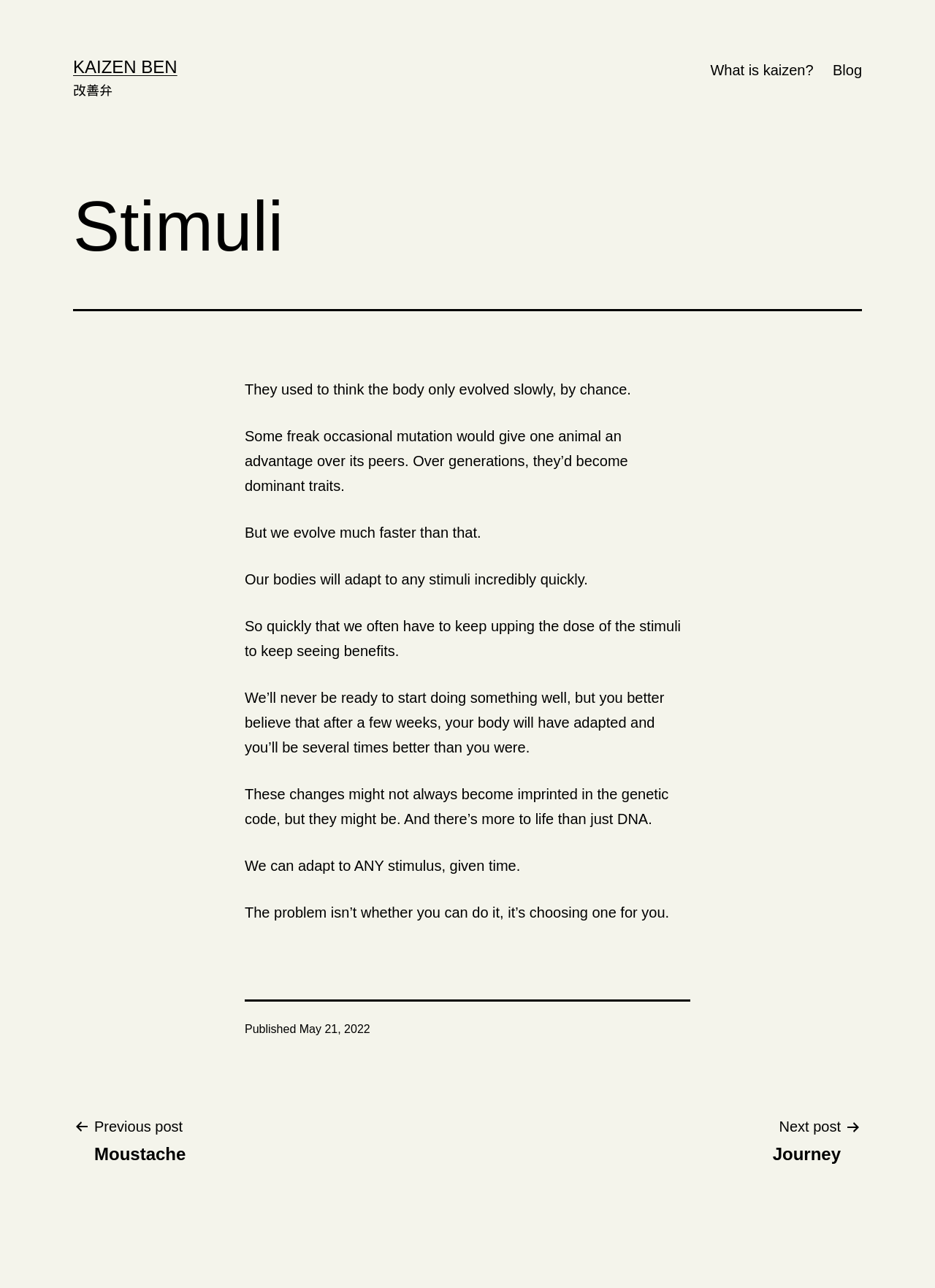What is the topic of the article?
Look at the screenshot and respond with one word or a short phrase.

Evolution